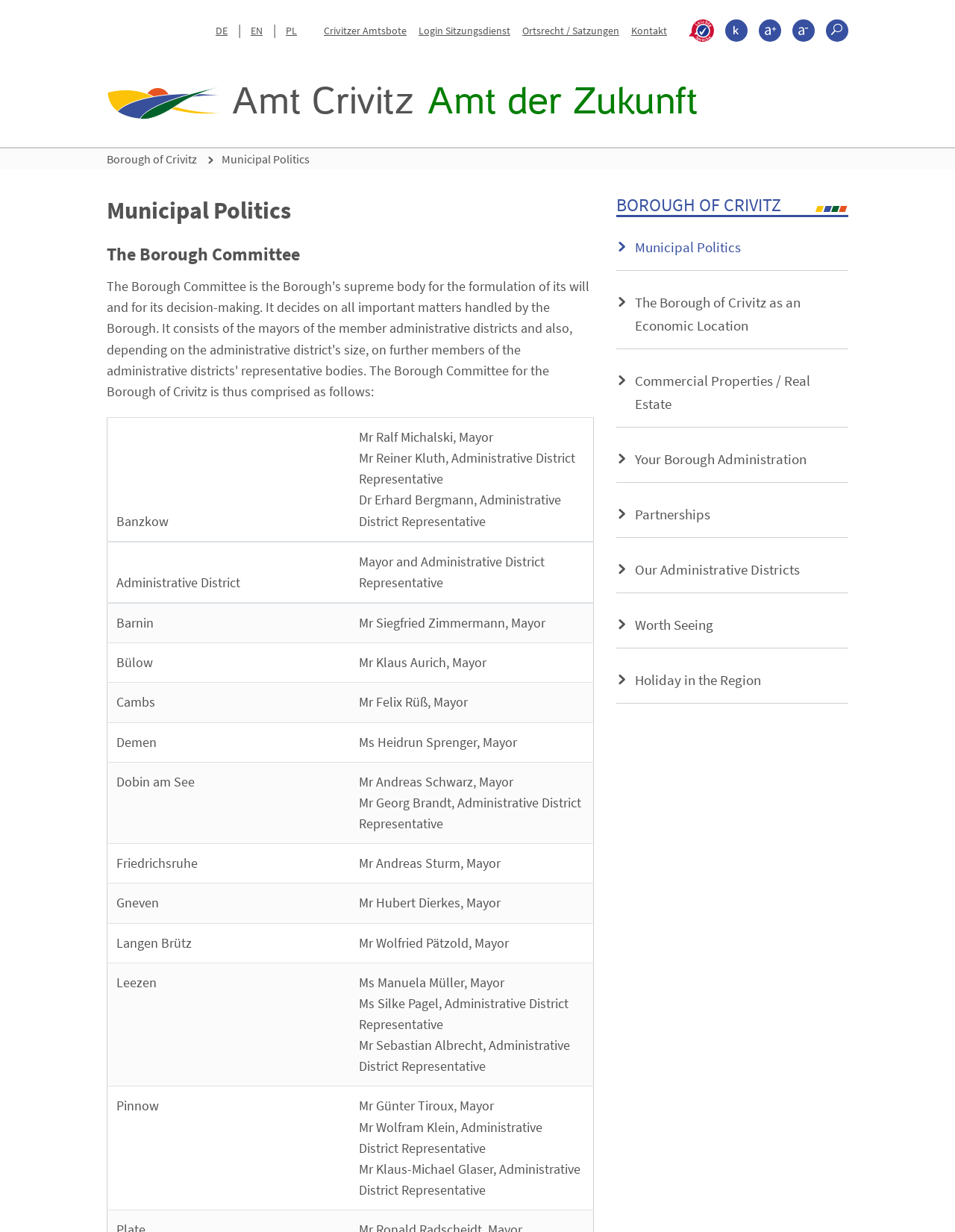Please respond to the question using a single word or phrase:
What is the name of the municipality represented by Ms Heidrun Sprenger?

Demen